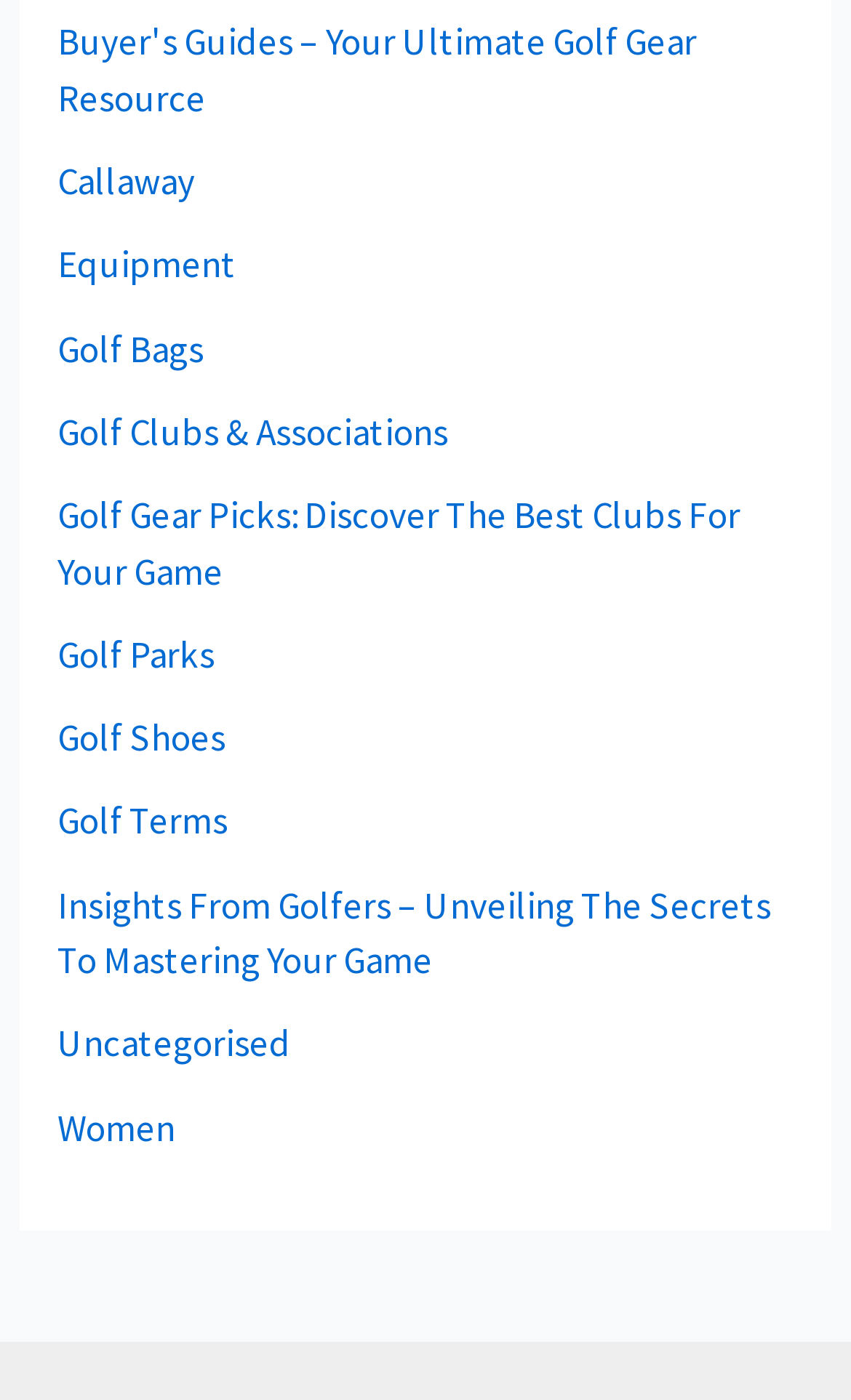Find the bounding box coordinates for the element that must be clicked to complete the instruction: "Explore Callaway golf gear". The coordinates should be four float numbers between 0 and 1, indicated as [left, top, right, bottom].

[0.067, 0.113, 0.229, 0.147]